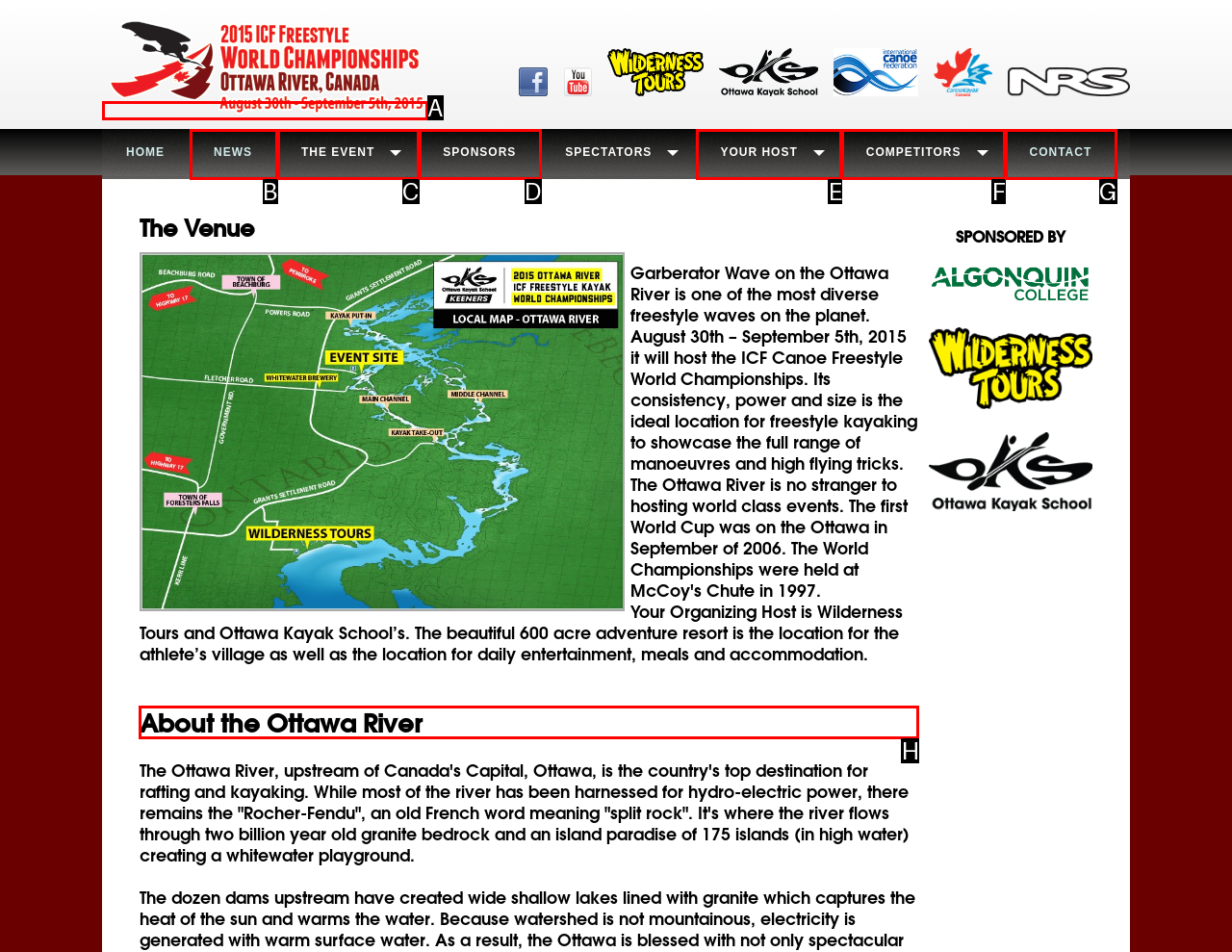Determine which letter corresponds to the UI element to click for this task: Toggle table of contents
Respond with the letter from the available options.

None